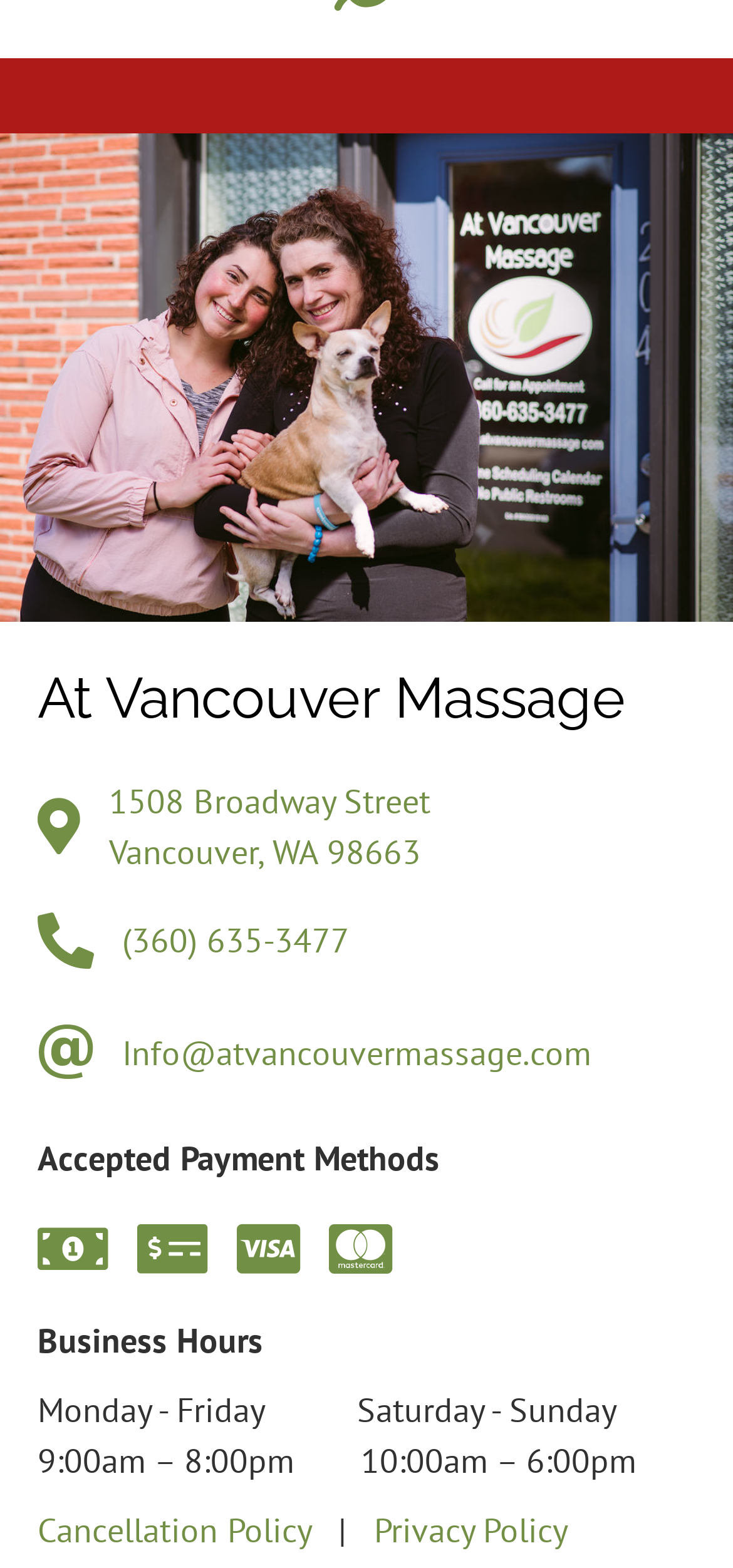Determine the bounding box for the UI element that matches this description: "Info@atvancouvermassage.com".

[0.167, 0.657, 0.808, 0.685]